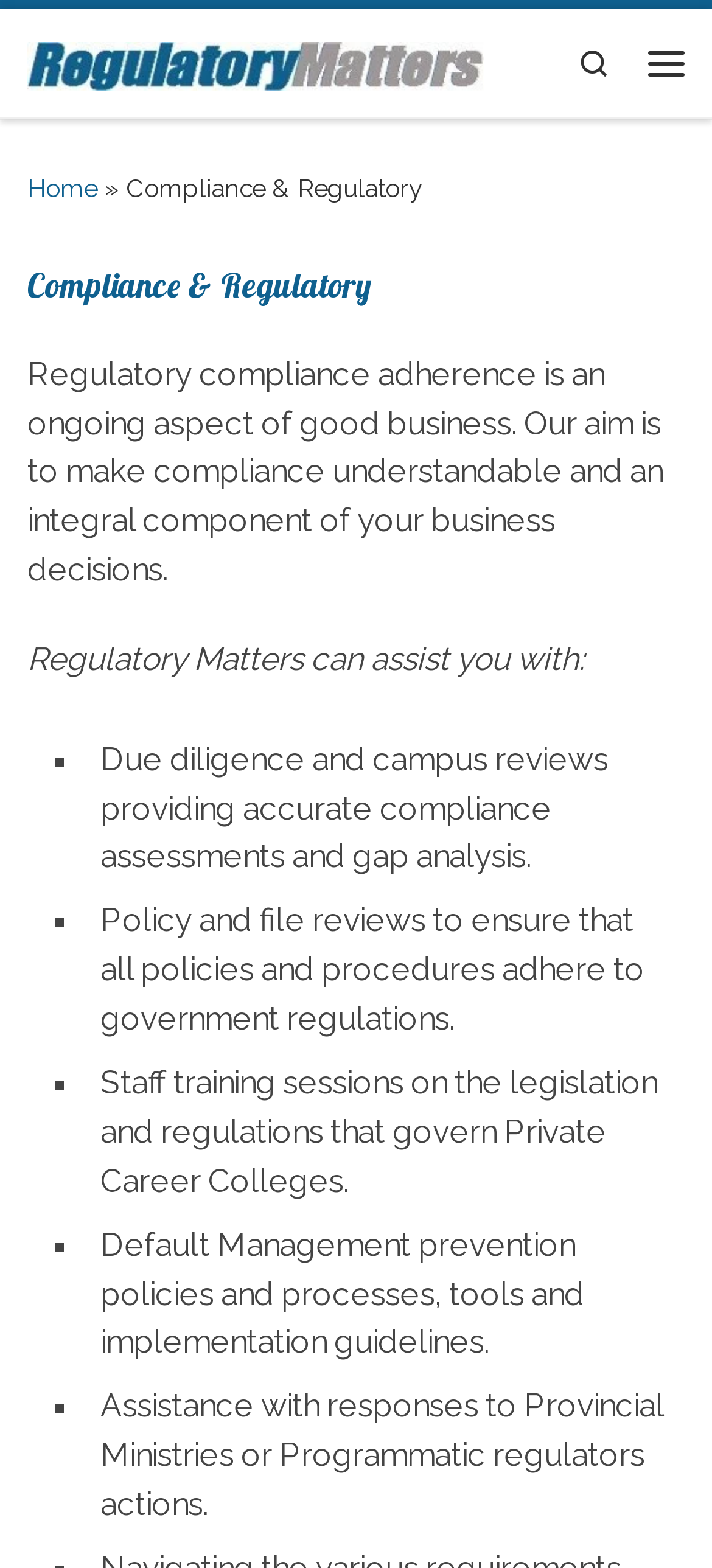Identify the webpage's primary heading and generate its text.

Compliance & Regulatory